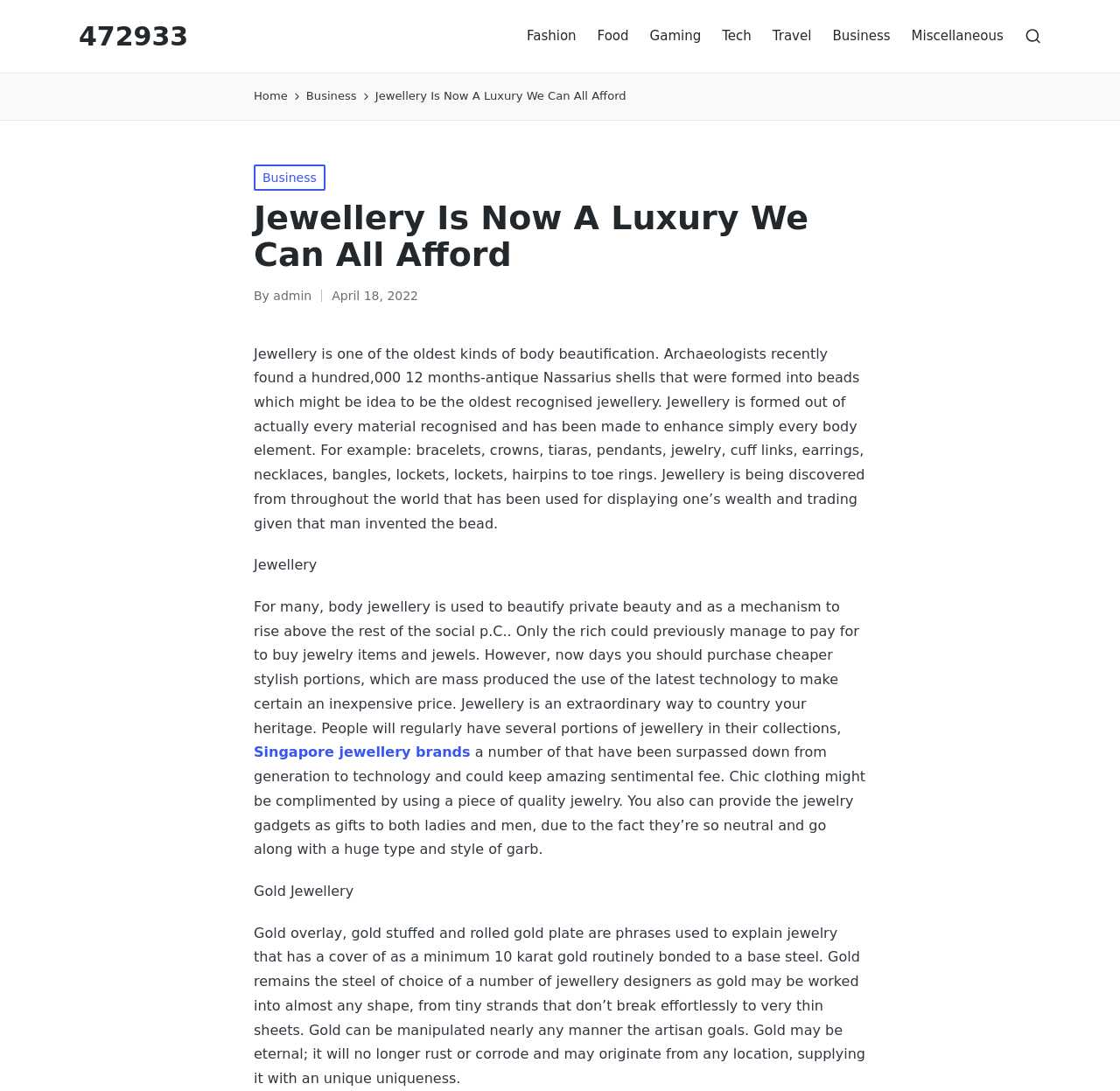Please identify the bounding box coordinates of the clickable element to fulfill the following instruction: "Go to the 'Business' category". The coordinates should be four float numbers between 0 and 1, i.e., [left, top, right, bottom].

[0.743, 0.021, 0.795, 0.045]